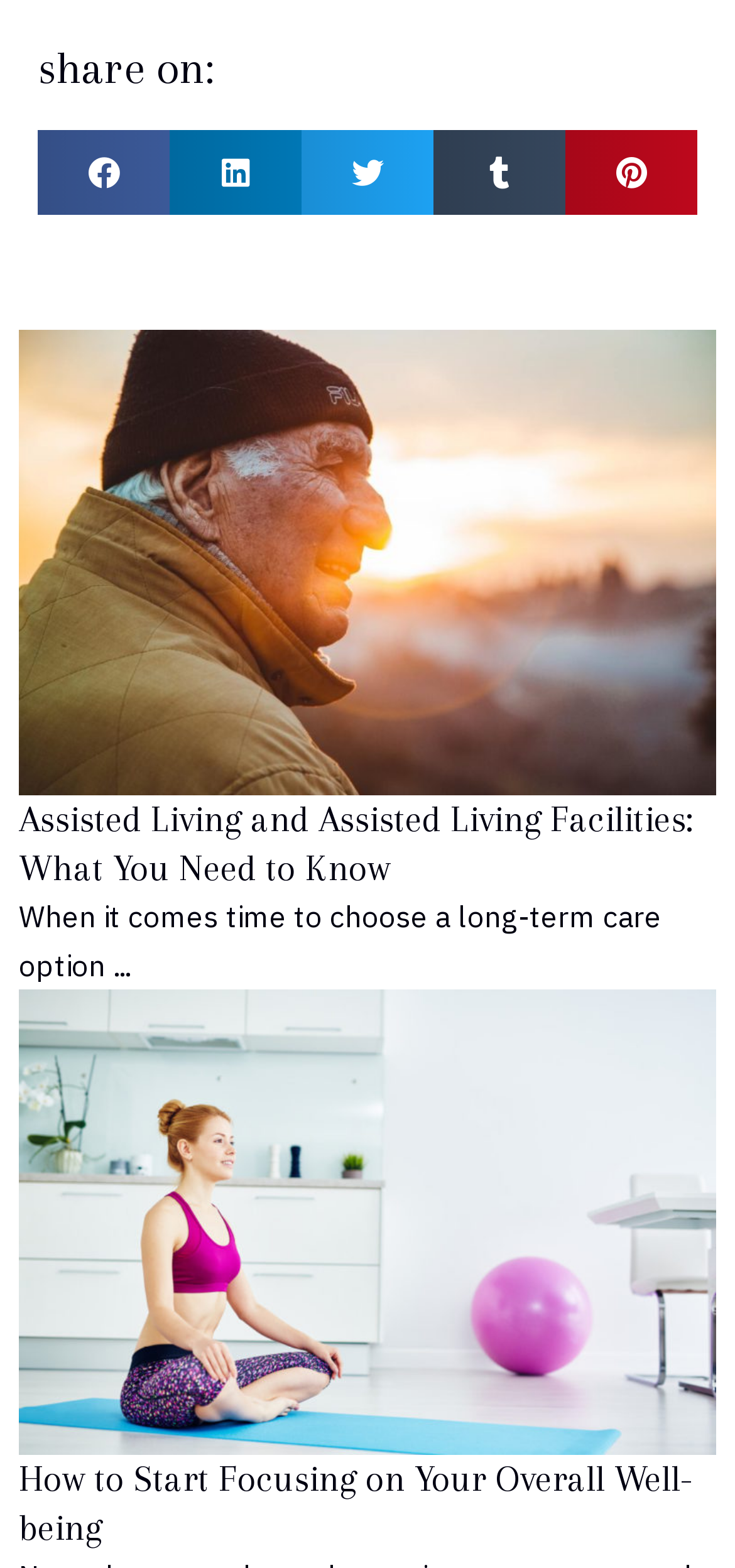Locate the UI element described by aria-label="Share on twitter" and provide its bounding box coordinates. Use the format (top-left x, top-left y, bottom-right x, bottom-right y) with all values as floating point numbers between 0 and 1.

[0.41, 0.083, 0.59, 0.138]